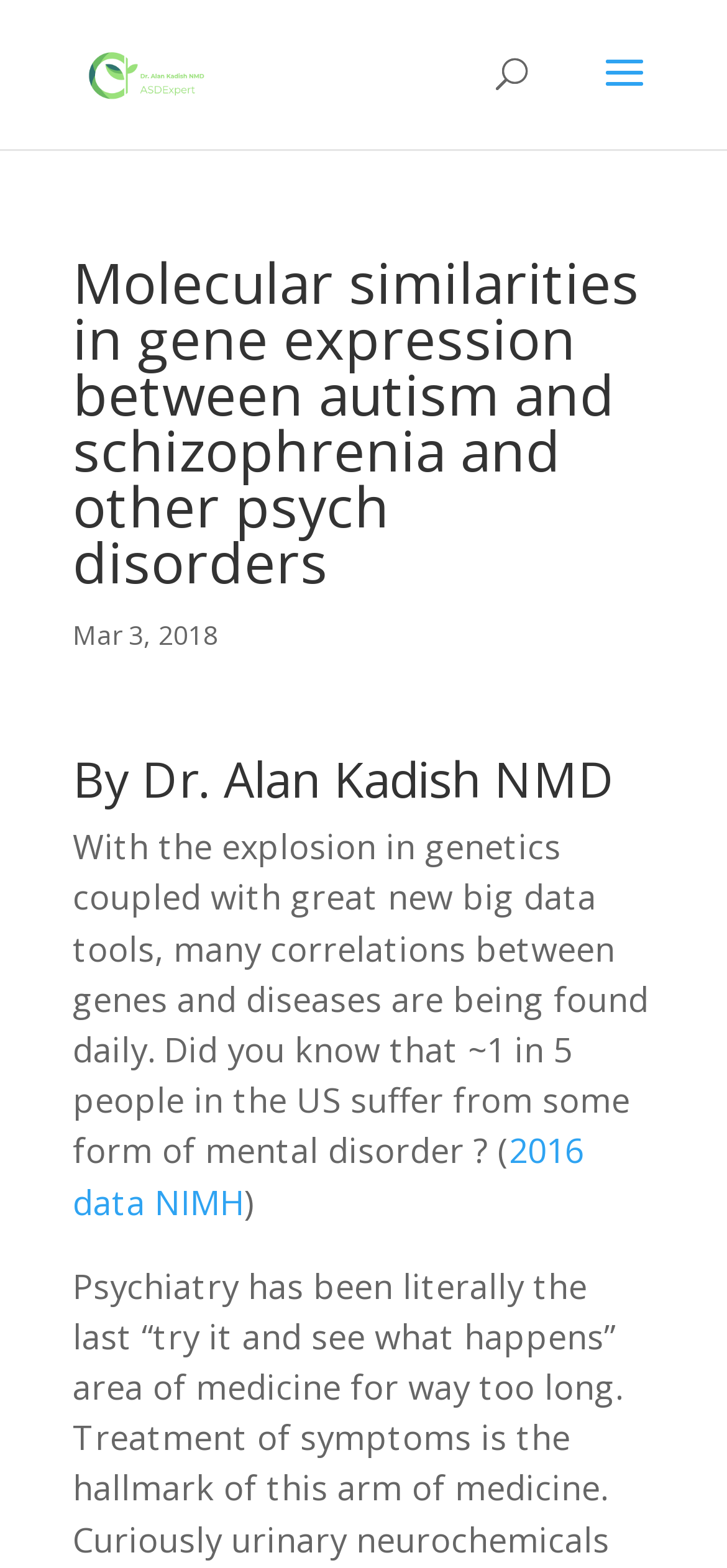Consider the image and give a detailed and elaborate answer to the question: 
What is the topic of the article?

The topic of the article can be inferred by looking at the main heading element that says 'Molecular similarities in gene expression between autism and schizophrenia and other psych disorders', which suggests that the article is about the similarities in gene expression between these disorders.